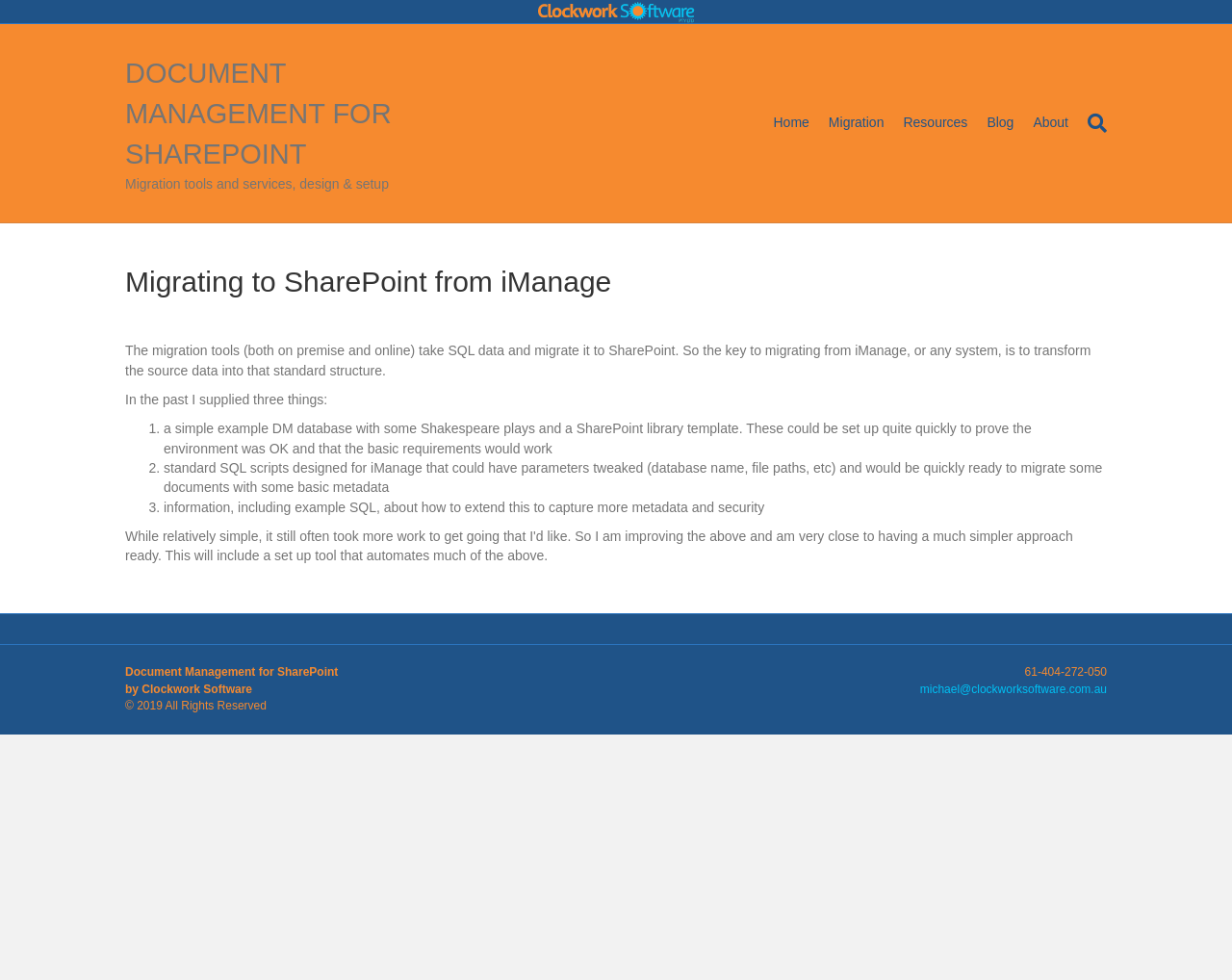How many list markers are there in the article section?
Using the image, elaborate on the answer with as much detail as possible.

I counted the list markers in the article section, which are '1.', '2.', and '3.'.